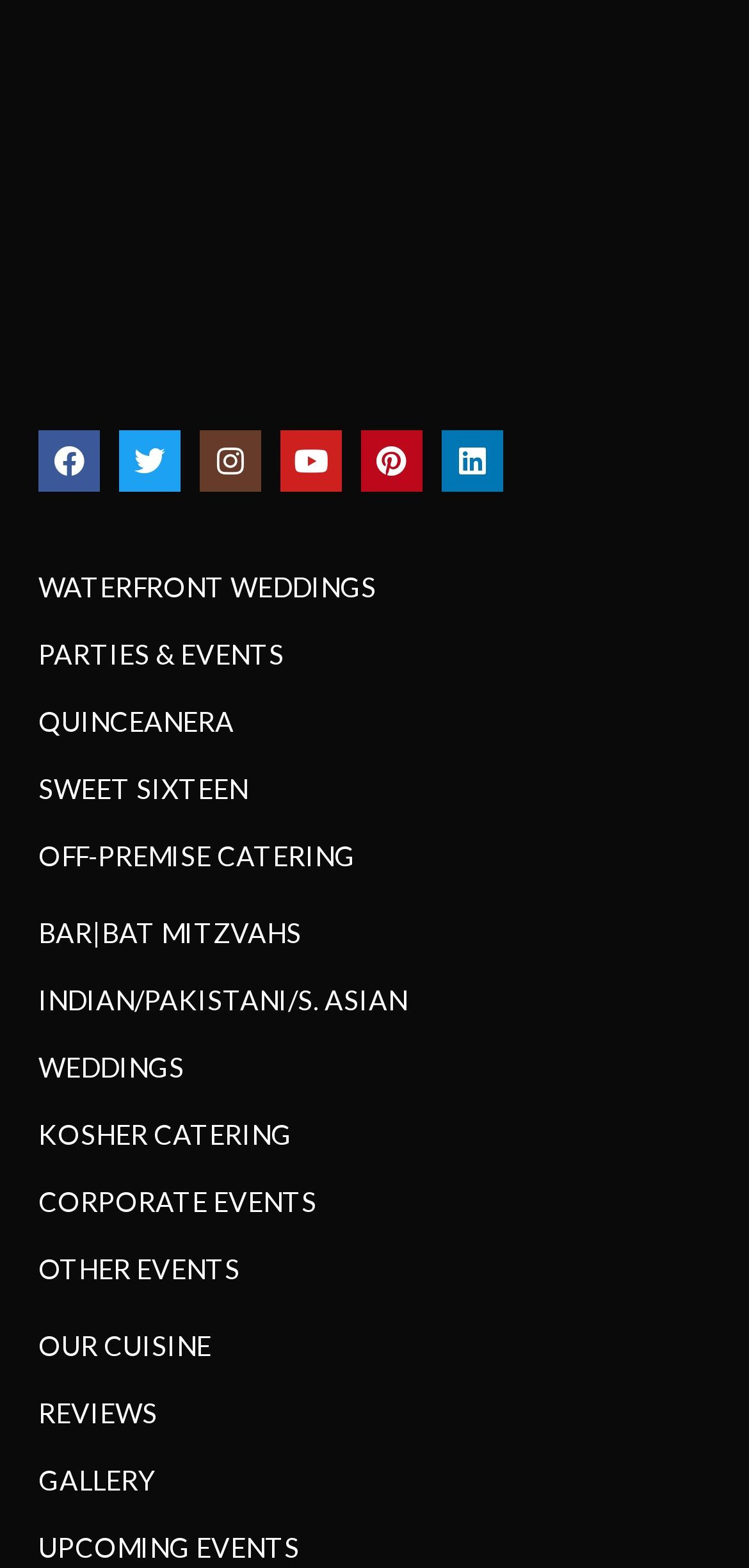Provide the bounding box coordinates for the UI element that is described as: "aria-label="Advertisement" name="aswift_2" title="Advertisement"".

None